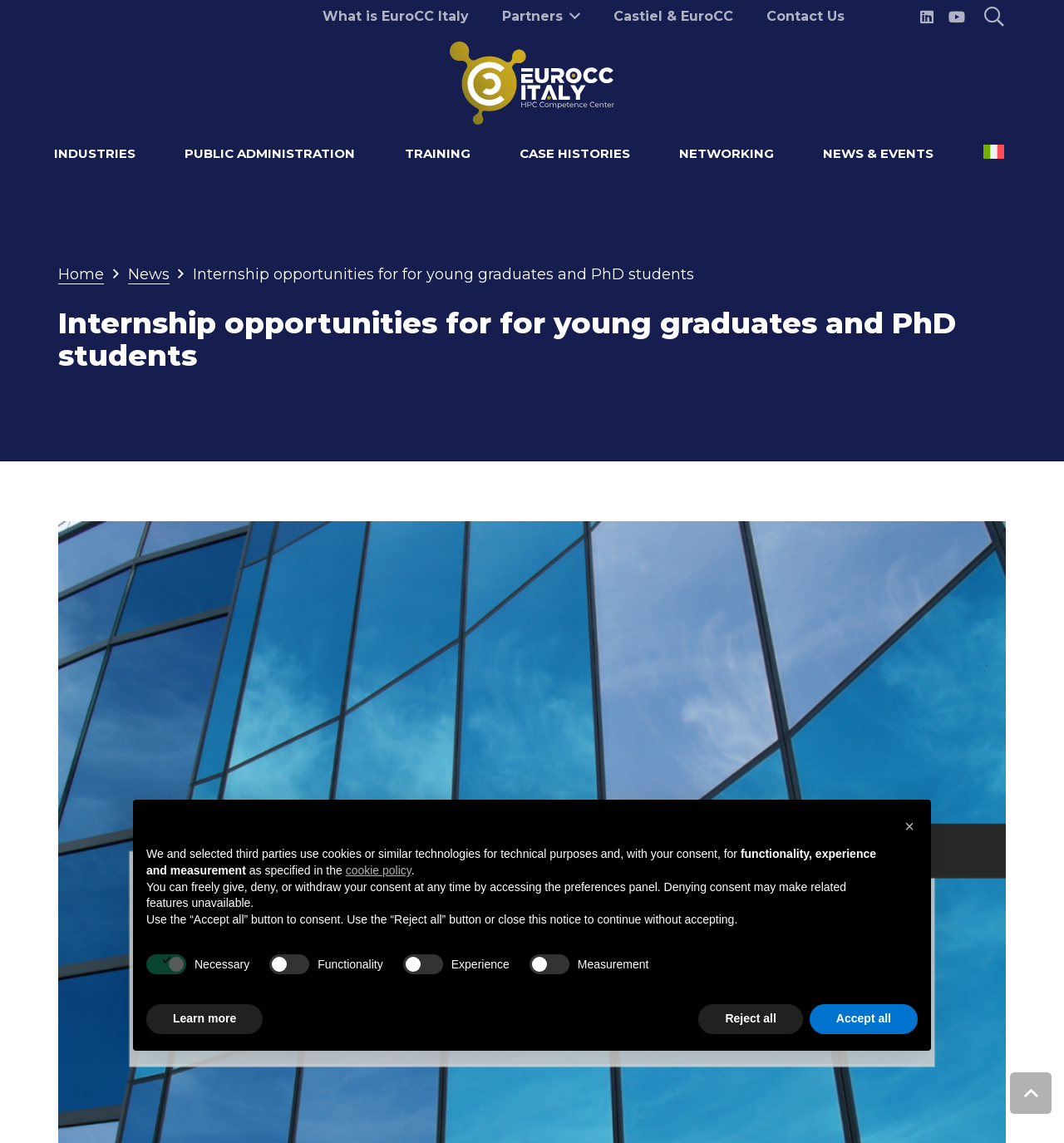What is the function of the 'Back to top' button?
Look at the screenshot and give a one-word or phrase answer.

Scroll to top